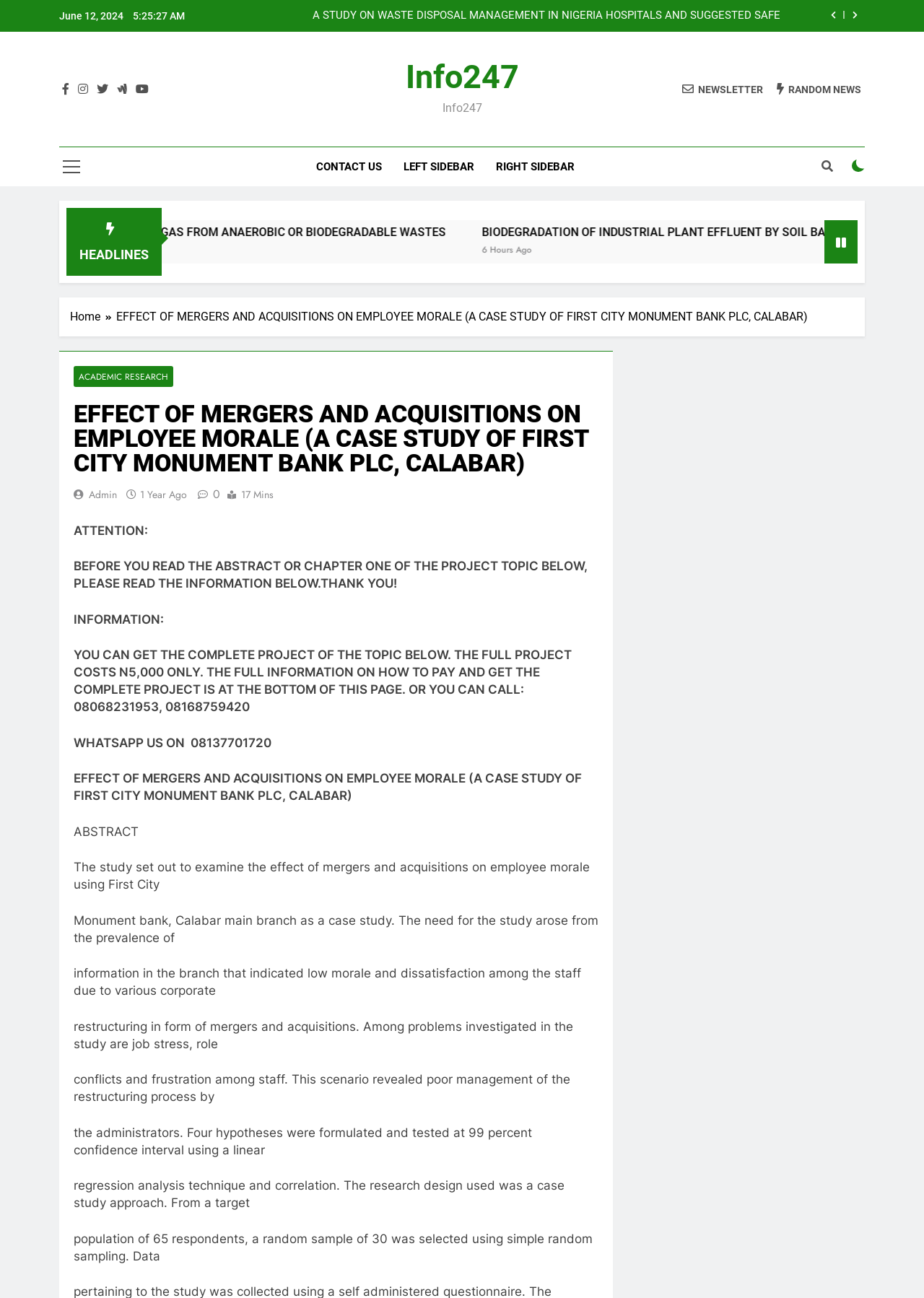Please find the bounding box coordinates for the clickable element needed to perform this instruction: "Click the 'Admin' link".

[0.096, 0.375, 0.127, 0.387]